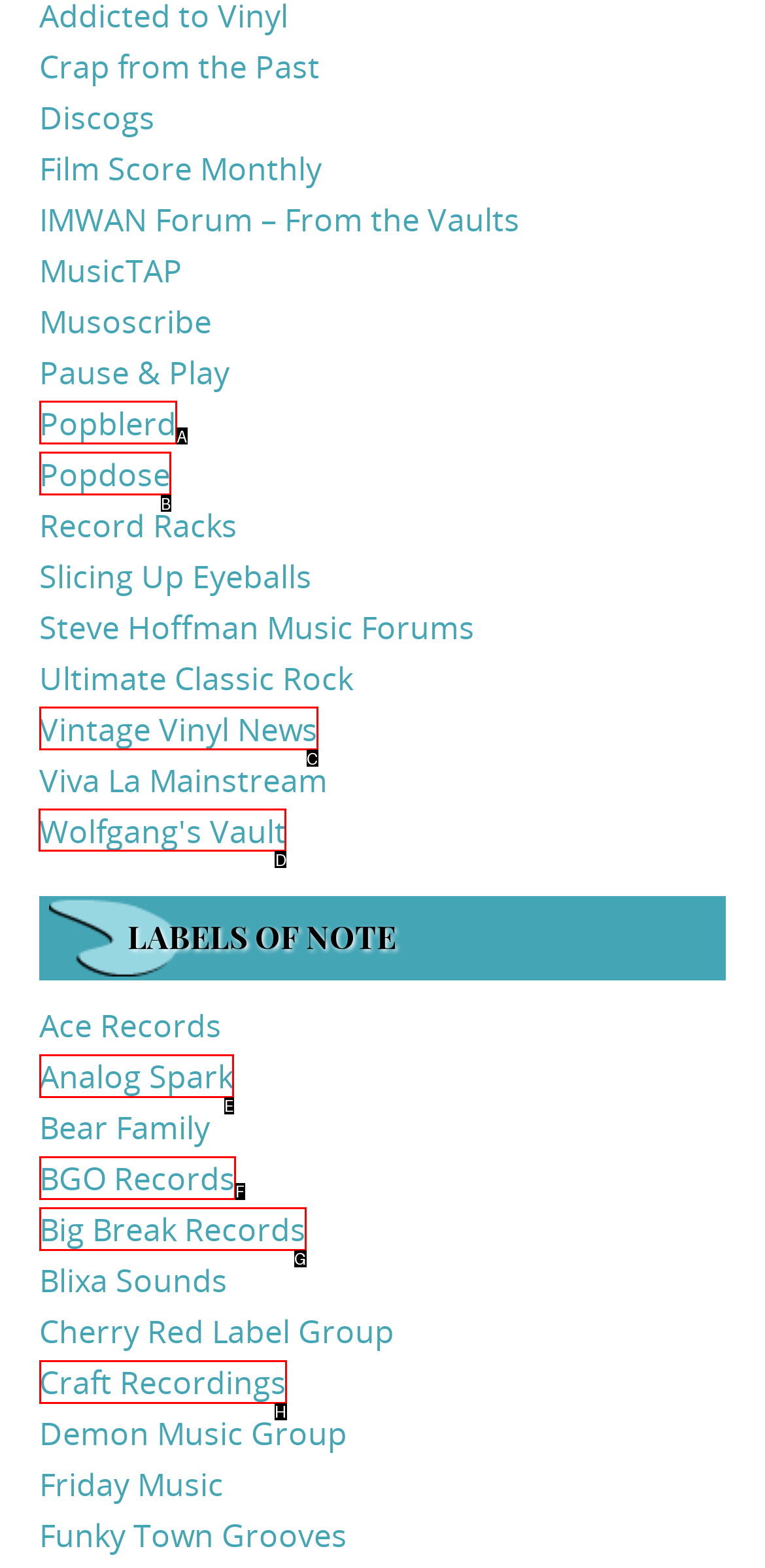Specify which HTML element I should click to complete this instruction: go to Wolfgang's Vault Answer with the letter of the relevant option.

D